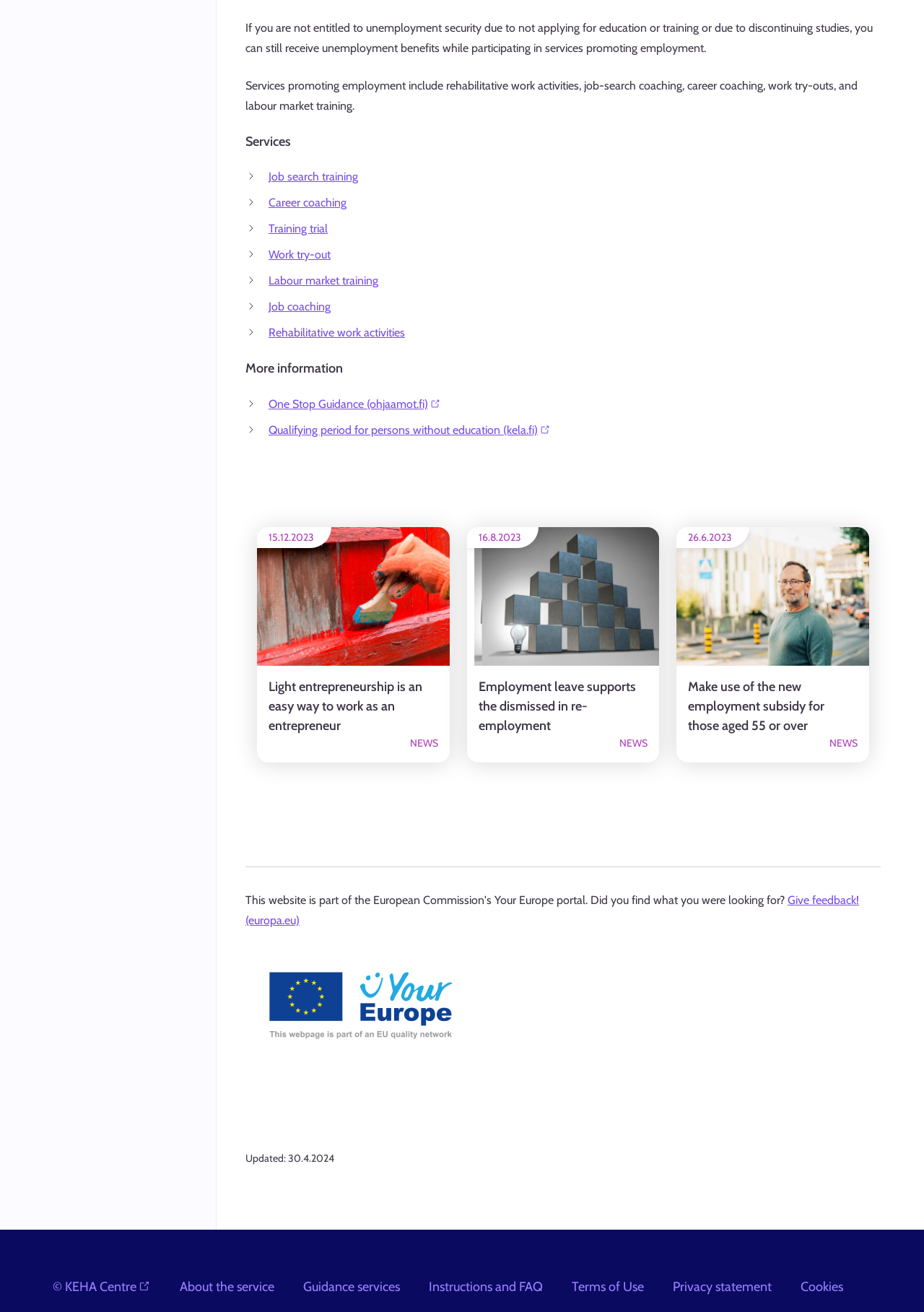Find the bounding box coordinates of the element to click in order to complete this instruction: "Click on Job search training". The bounding box coordinates must be four float numbers between 0 and 1, denoted as [left, top, right, bottom].

[0.291, 0.129, 0.388, 0.14]